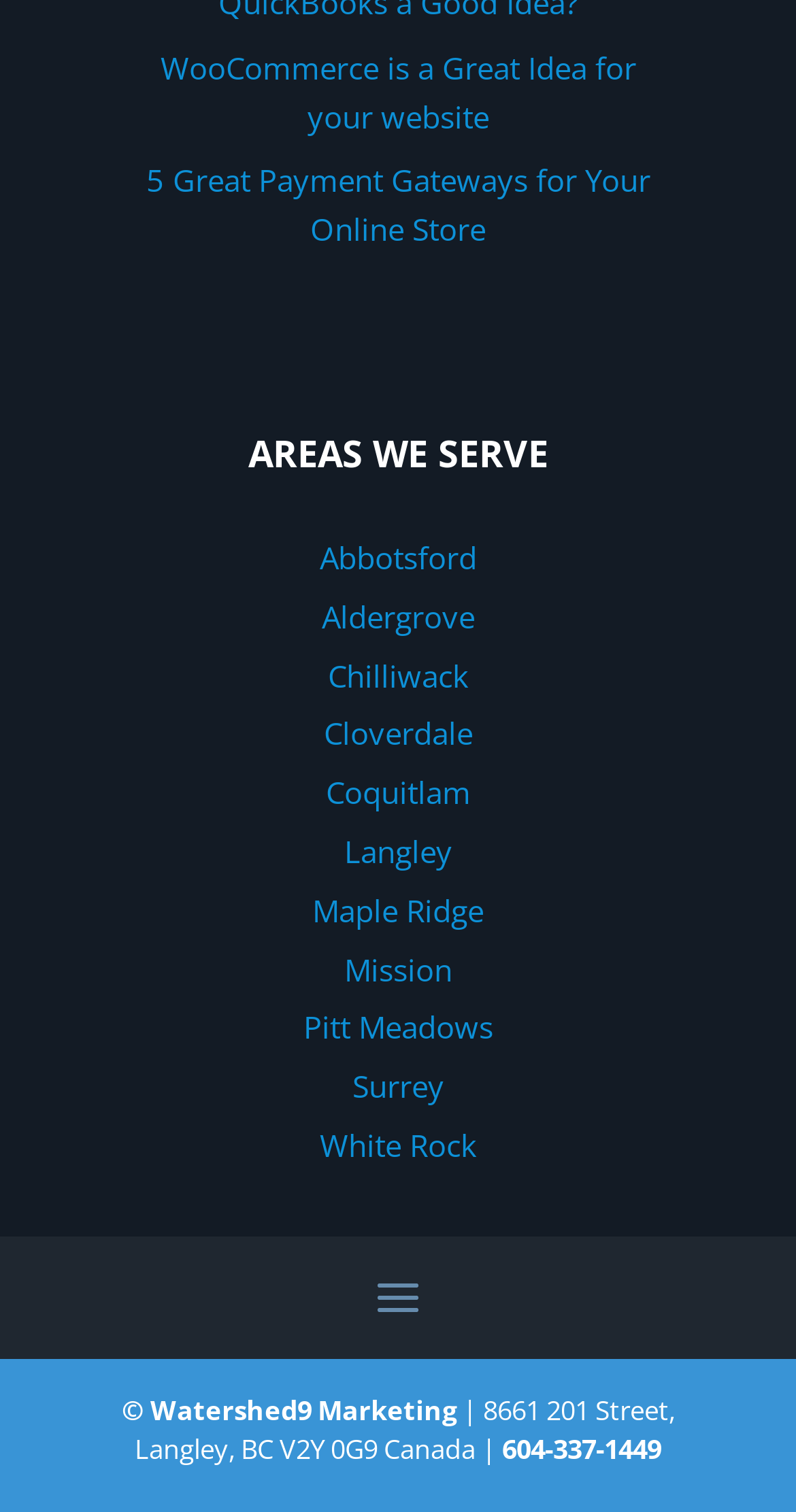Predict the bounding box coordinates for the UI element described as: "Coquitlam". The coordinates should be four float numbers between 0 and 1, presented as [left, top, right, bottom].

[0.409, 0.51, 0.591, 0.537]